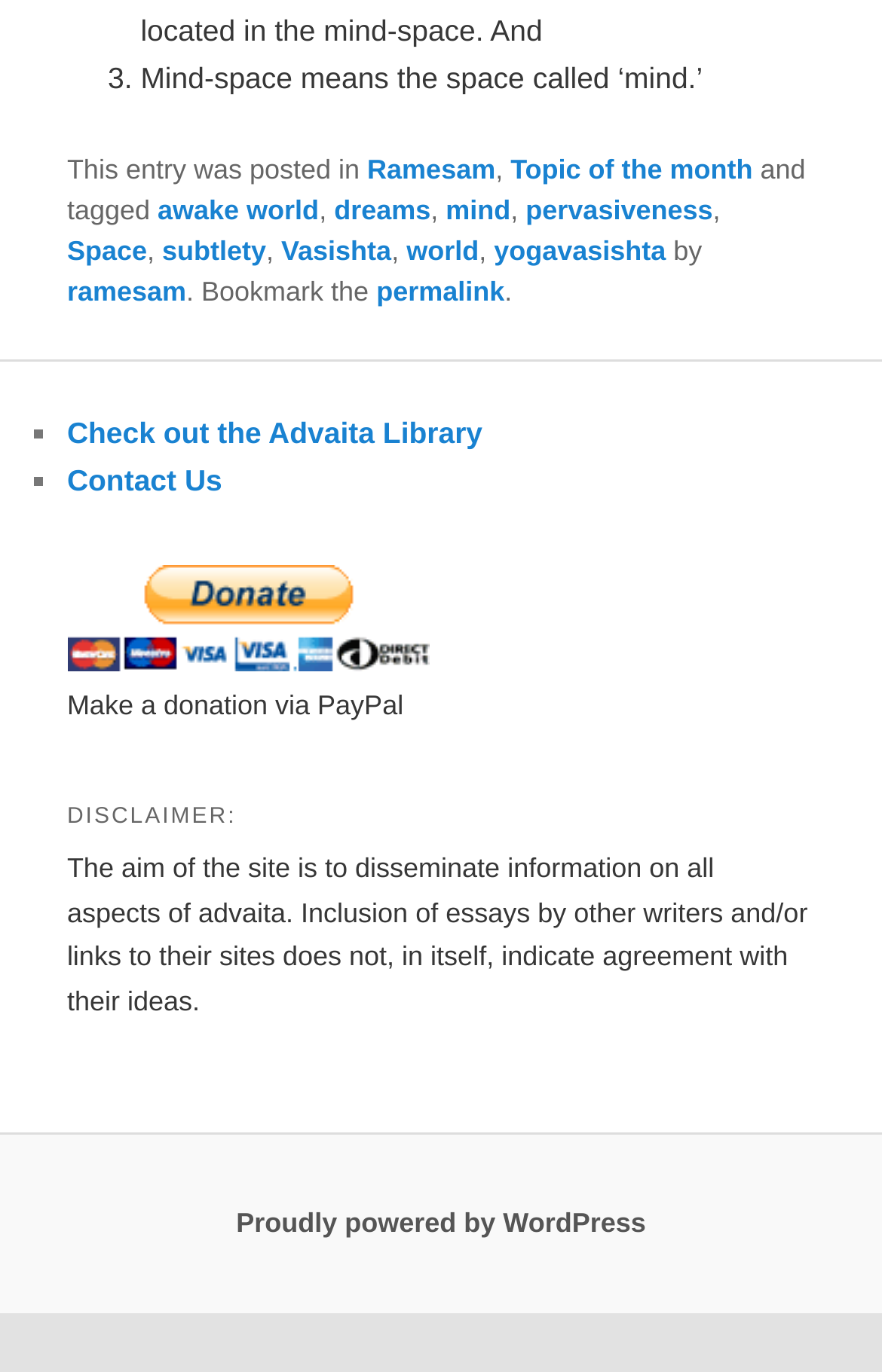What is the platform powering the website?
Please elaborate on the answer to the question with detailed information.

The platform powering the website is WordPress, as mentioned at the bottom of the webpage with the link 'Proudly powered by WordPress'.